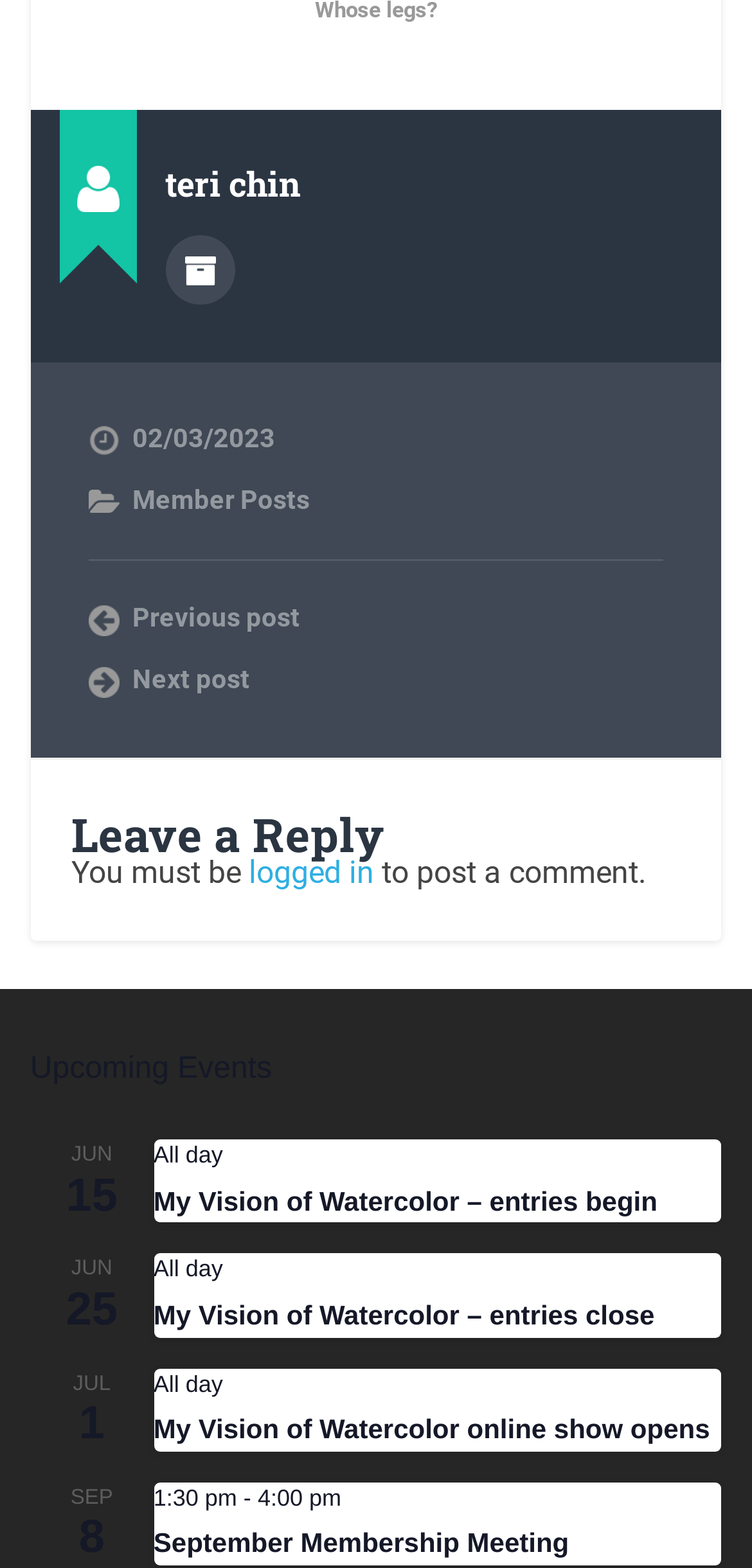Can you find the bounding box coordinates for the element that needs to be clicked to execute this instruction: "Read previous post"? The coordinates should be given as four float numbers between 0 and 1, i.e., [left, top, right, bottom].

[0.117, 0.383, 0.883, 0.407]